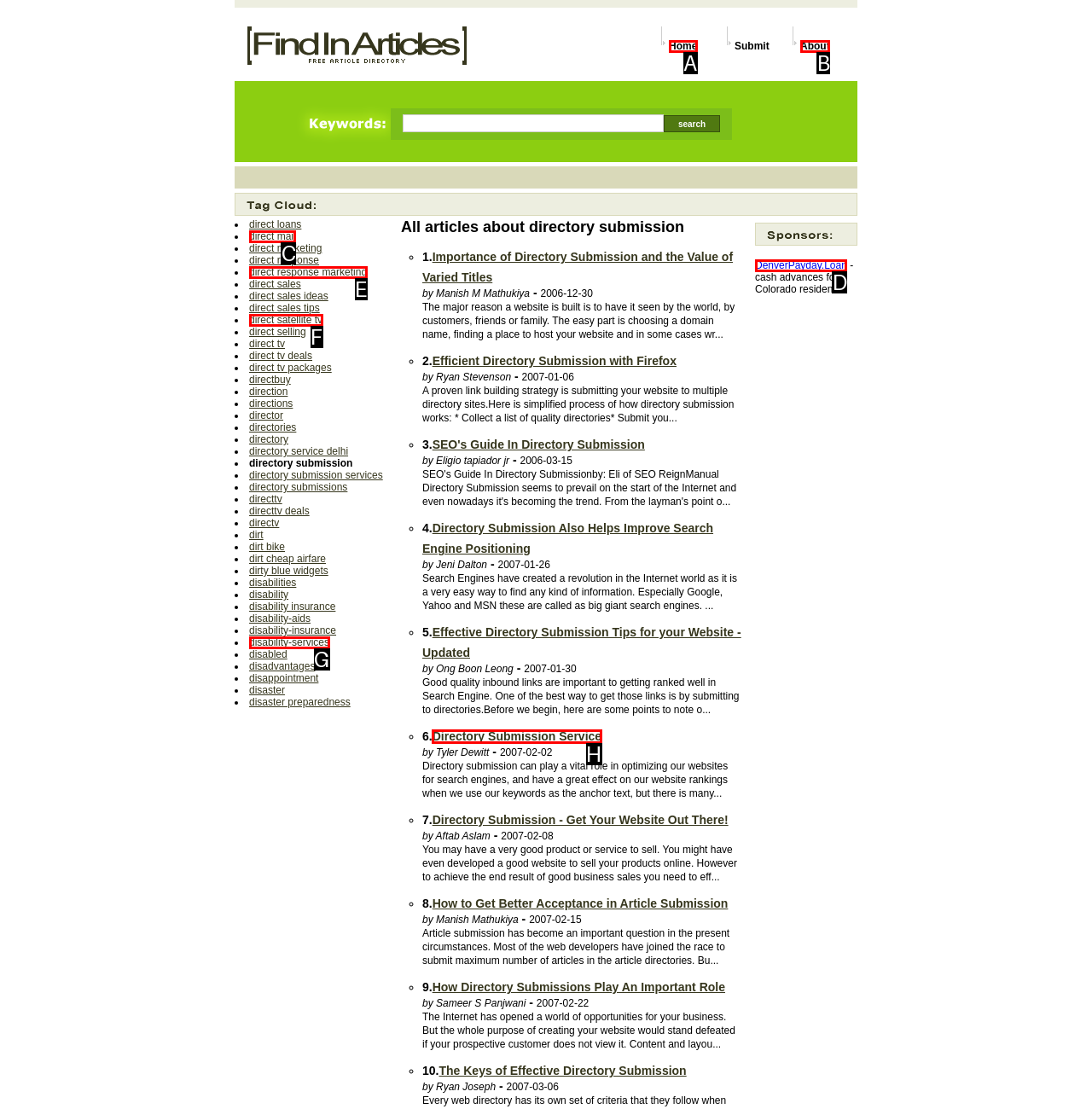Which UI element matches this description: alt="Back to homepage"?
Reply with the letter of the correct option directly.

None